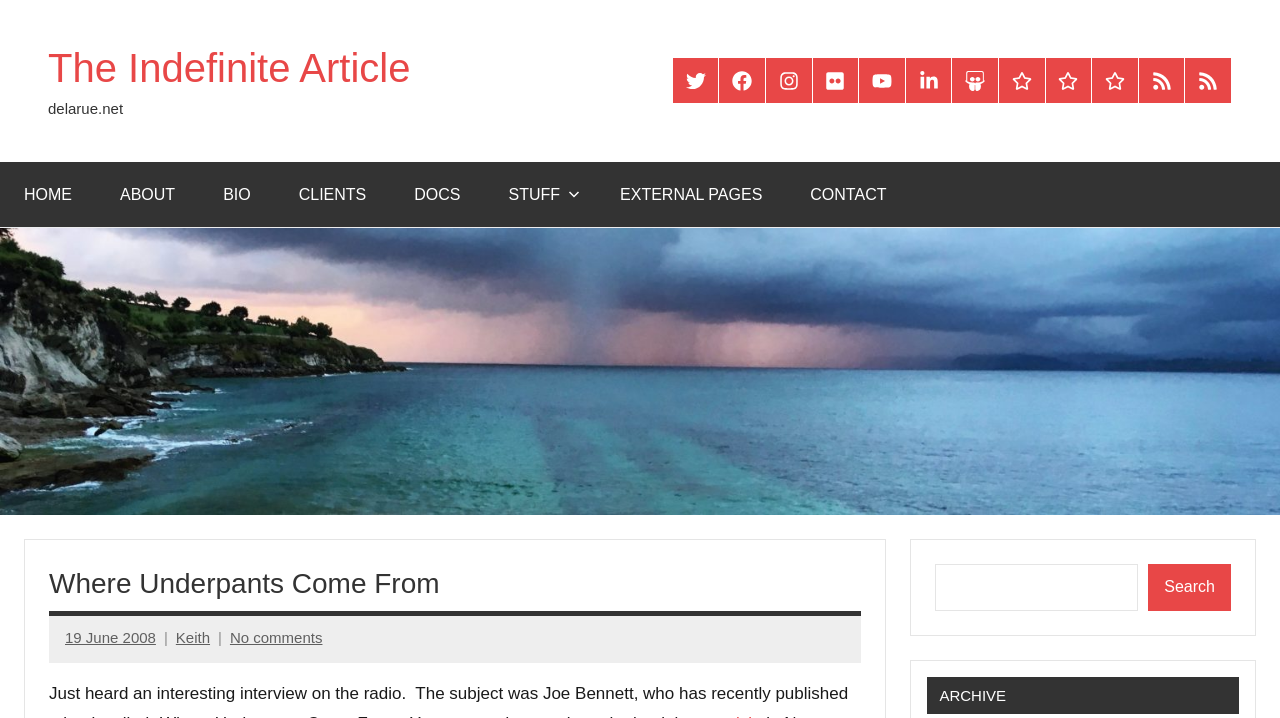Determine the main text heading of the webpage and provide its content.

Where Underpants Come From